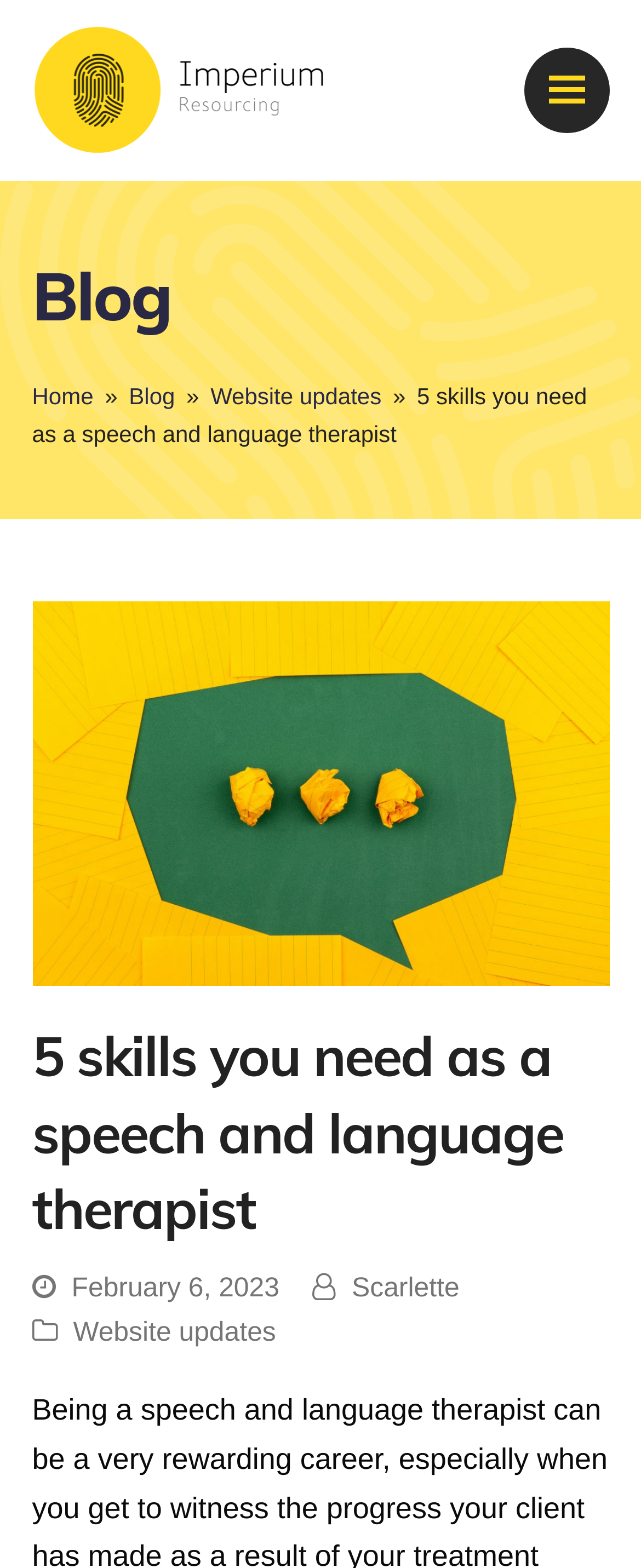Give a succinct answer to this question in a single word or phrase: 
Who is the author of the blog post?

Scarlette